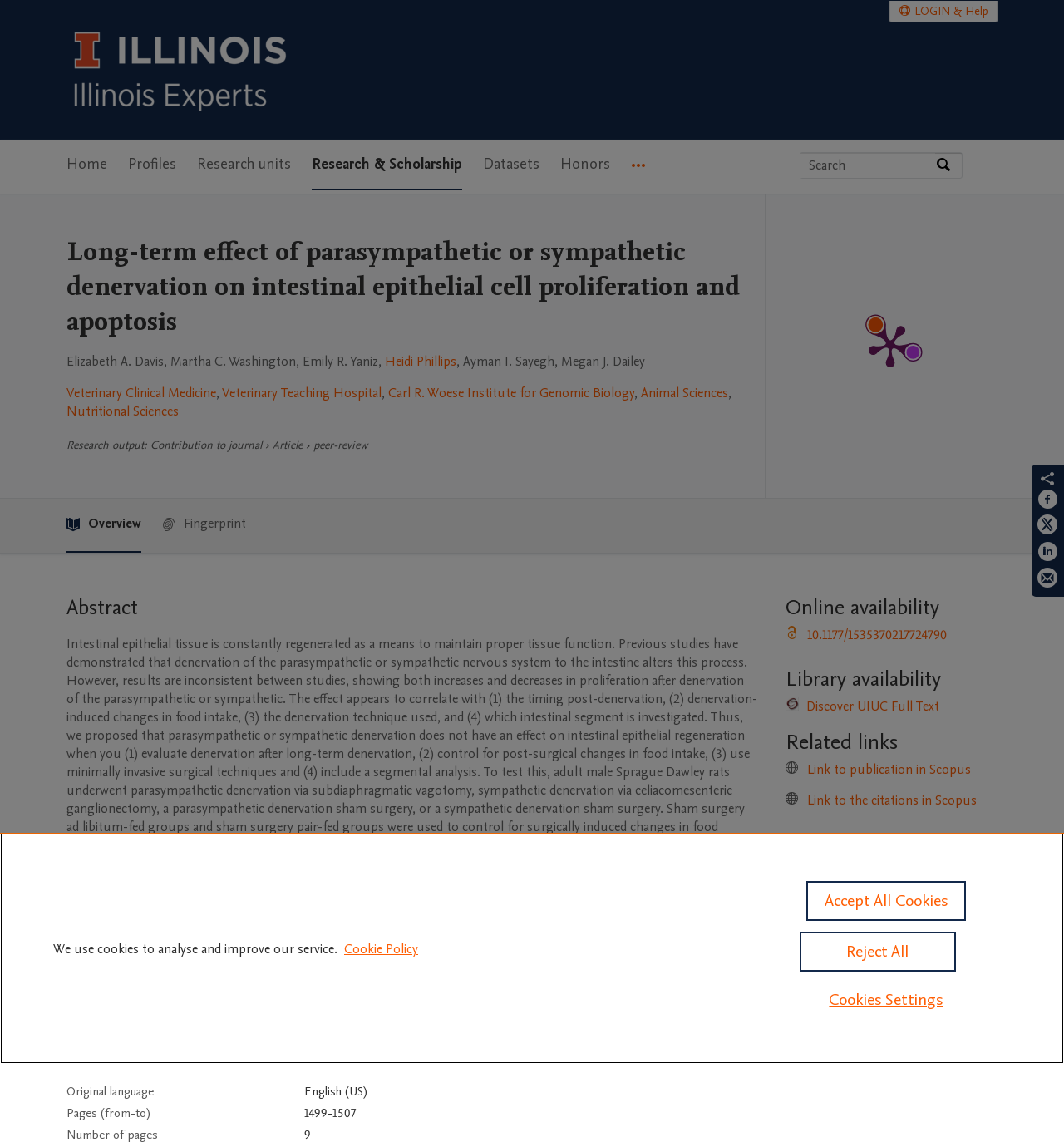Please identify the bounding box coordinates of the element I should click to complete this instruction: 'Search by expertise, name or affiliation'. The coordinates should be given as four float numbers between 0 and 1, like this: [left, top, right, bottom].

[0.752, 0.134, 0.879, 0.156]